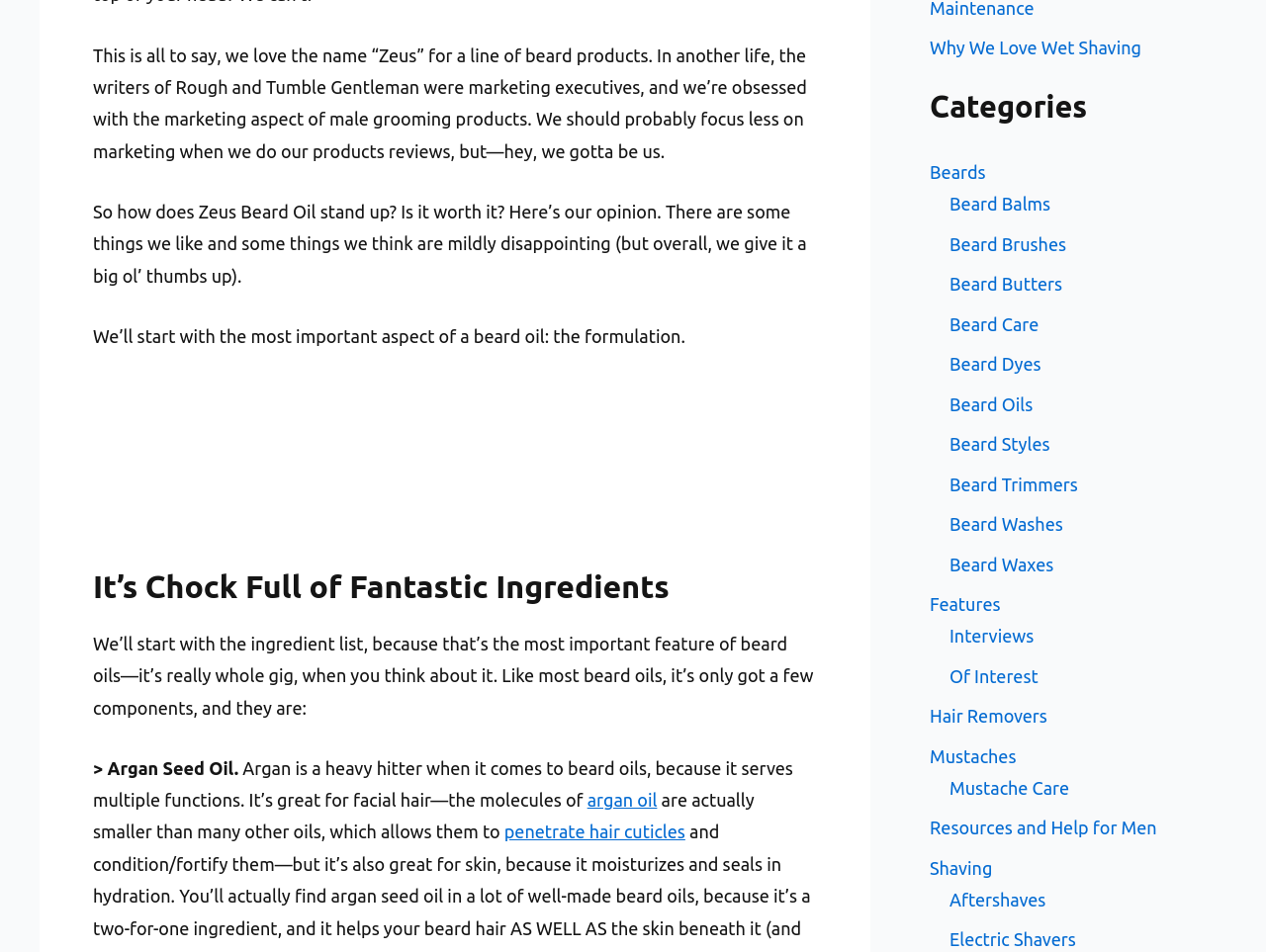Please identify the bounding box coordinates of the area that needs to be clicked to follow this instruction: "View the features section".

[0.734, 0.624, 0.79, 0.645]